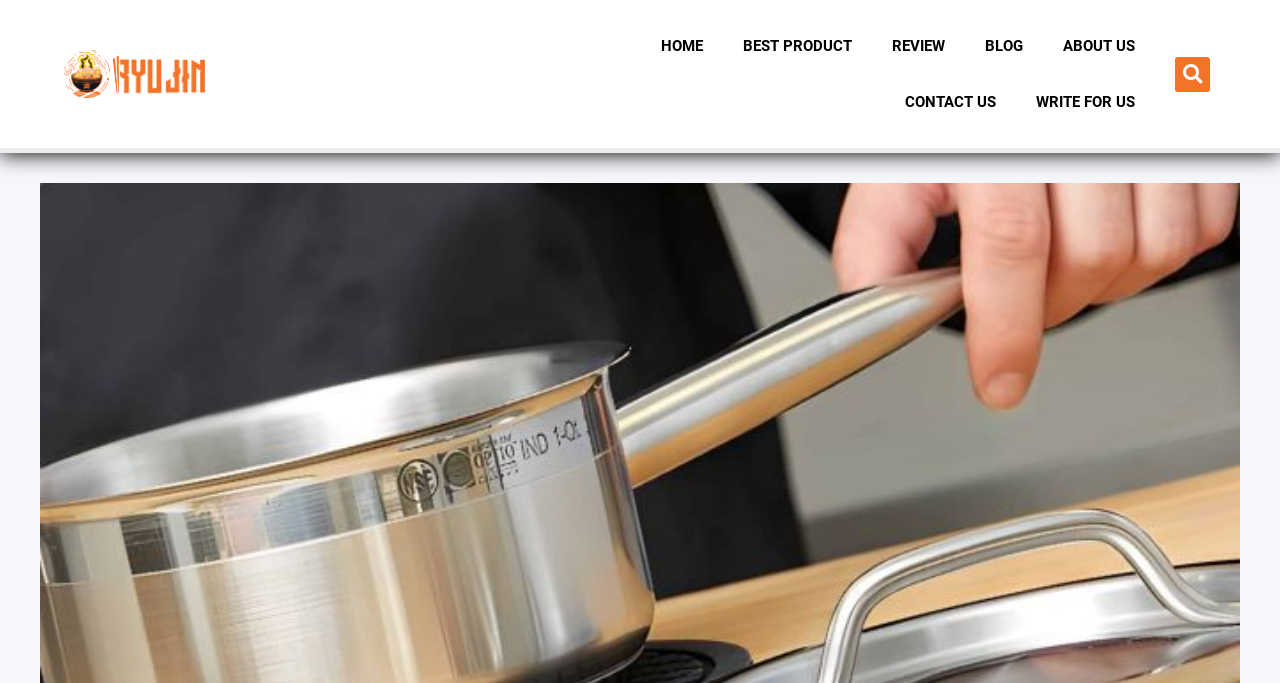Locate the heading on the webpage and return its text.

What is a Saucepan? All Things You Need to Know About It